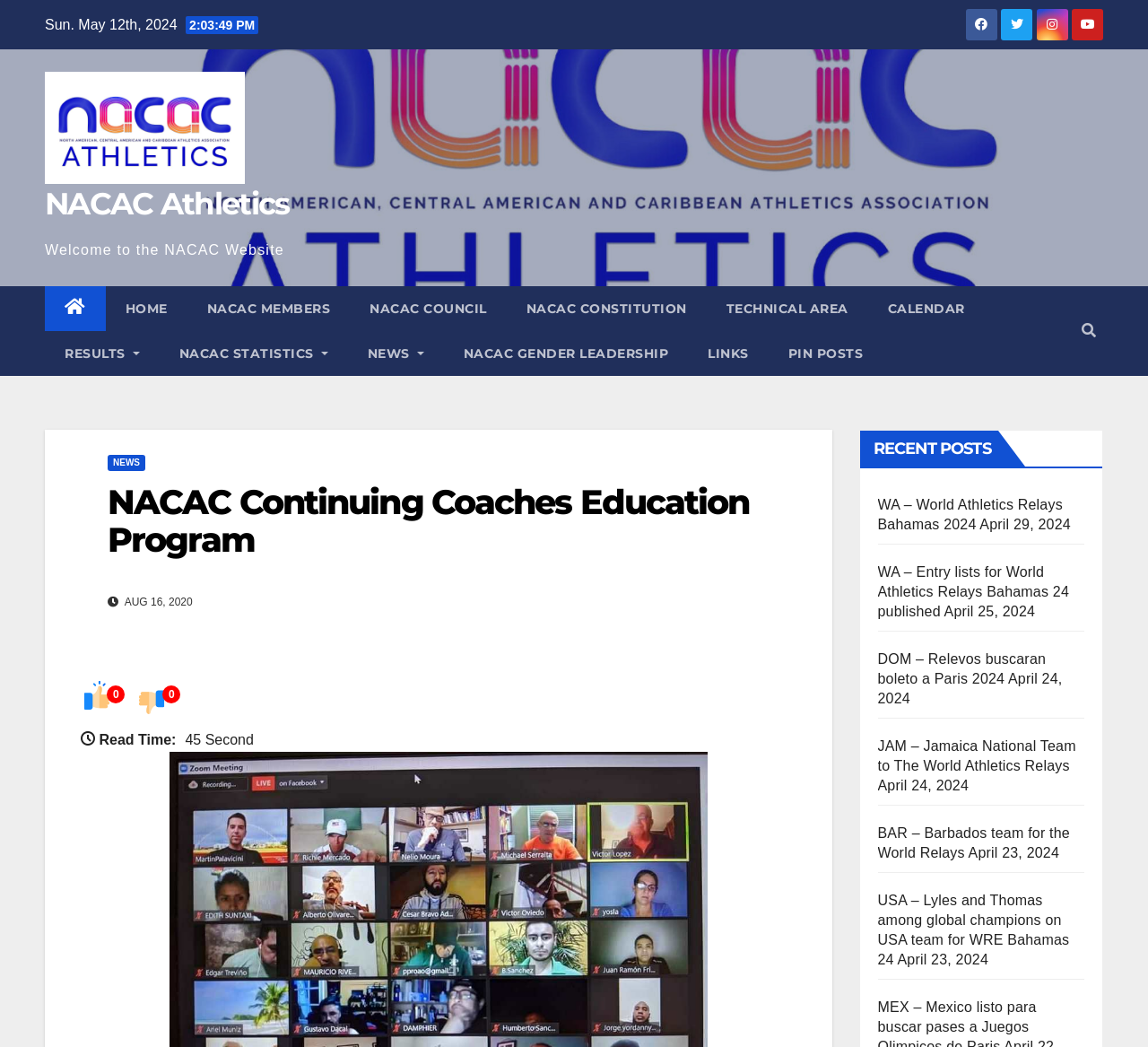Provide a thorough and detailed response to the question by examining the image: 
What is the read time of the current article?

I found the read time of the current article by looking at the text 'Read Time:' at [0.086, 0.7, 0.153, 0.714] and the corresponding value '45 Second' at [0.161, 0.7, 0.221, 0.714].